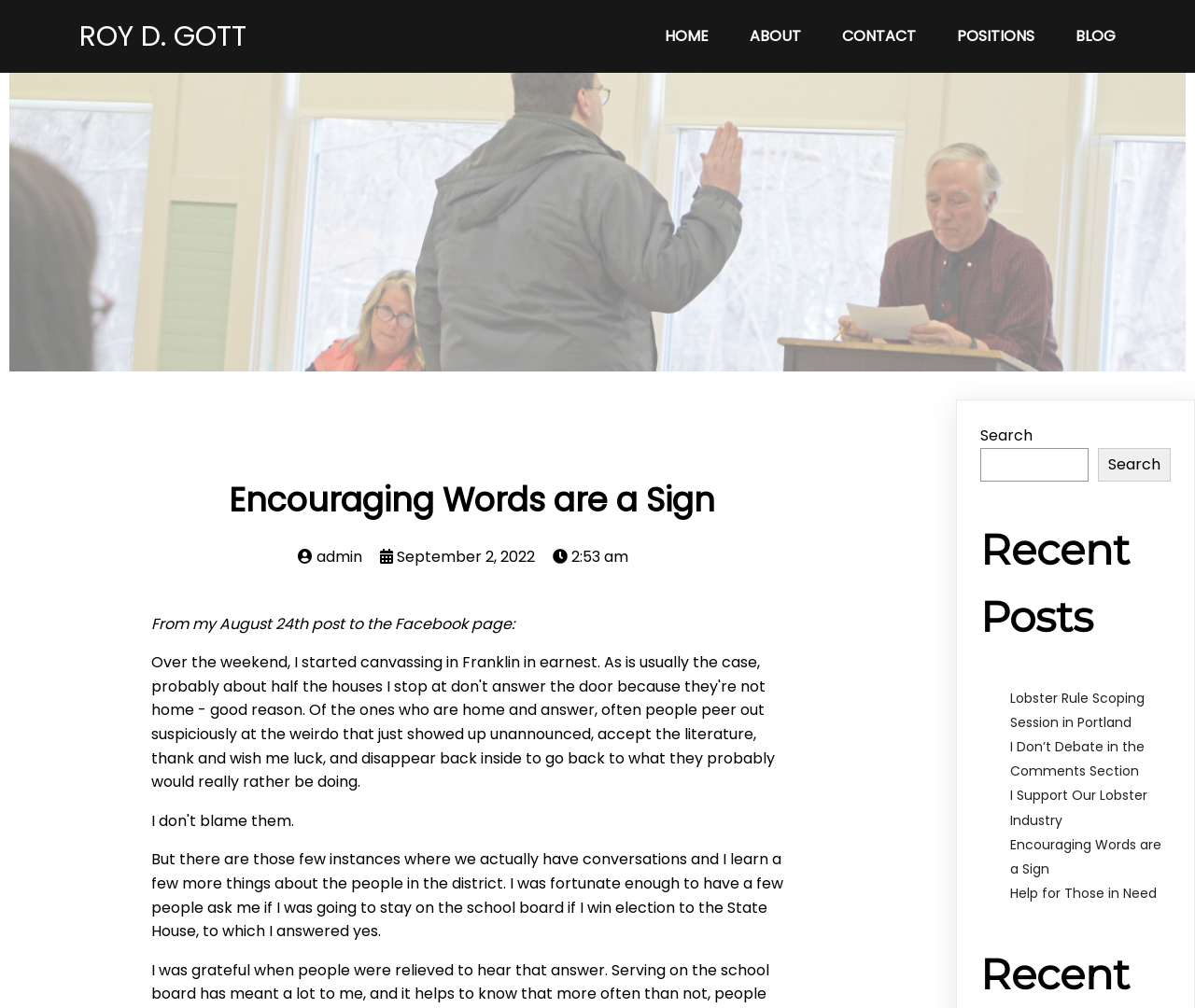Look at the image and give a detailed response to the following question: What is the title of the recent post?

The title of the recent post can be found in the middle of the webpage, where it says 'Encouraging Words are a Sign' in a static text format.